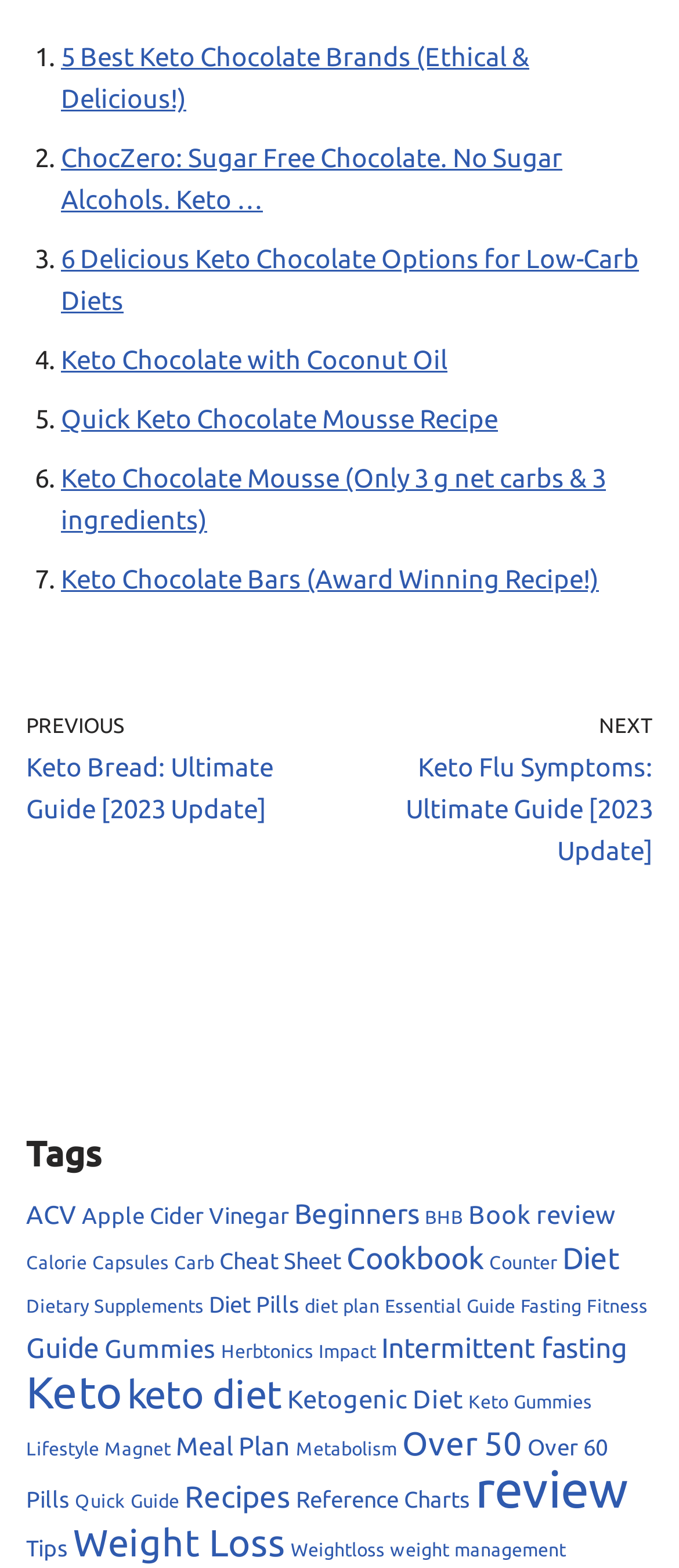Determine the bounding box coordinates of the element's region needed to click to follow the instruction: "View the 'Keto' tag". Provide these coordinates as four float numbers between 0 and 1, formatted as [left, top, right, bottom].

[0.038, 0.872, 0.179, 0.904]